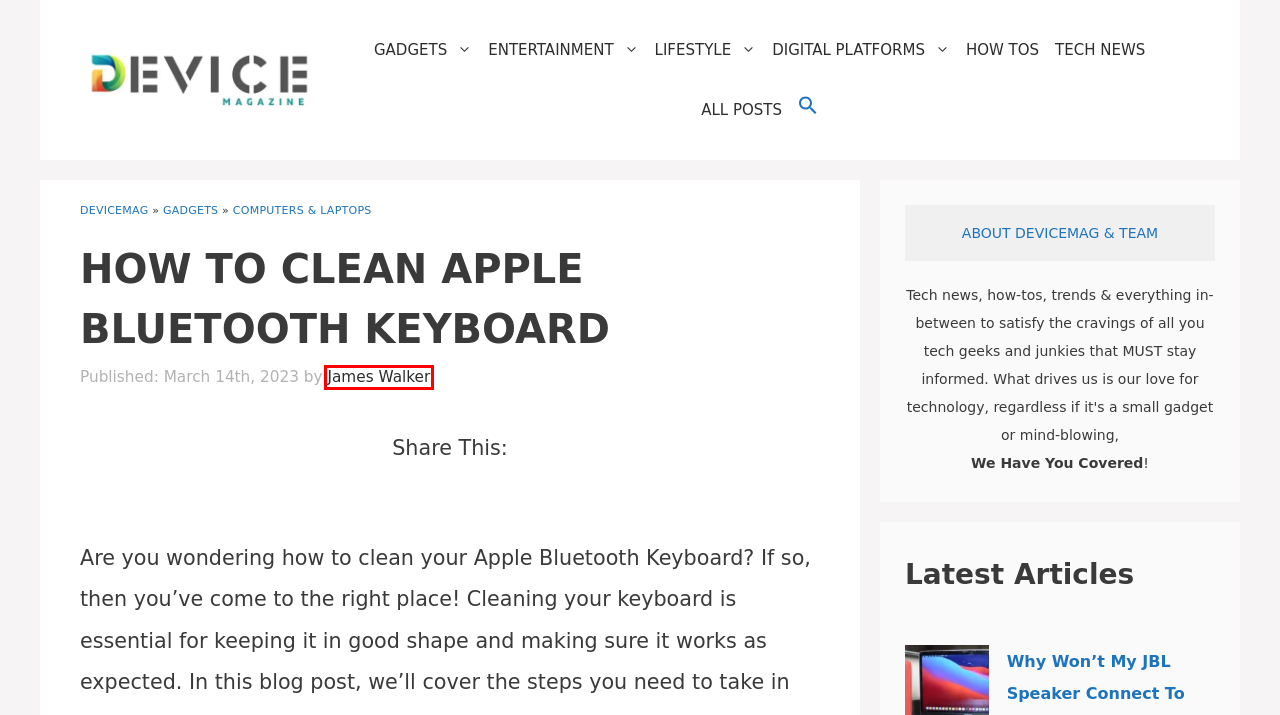Look at the screenshot of the webpage and find the element within the red bounding box. Choose the webpage description that best fits the new webpage that will appear after clicking the element. Here are the candidates:
A. Entertainment - DeviceMAG
B. Digital Platforms - DeviceMAG
C. posts - DeviceMAG
D. Tech News - DeviceMAG
E. How Tos - DeviceMAG
F. James Walker - DeviceMAG
G. Gadgets - DeviceMAG
H. About DeviceMAG and the Team - DeviceMAG

F